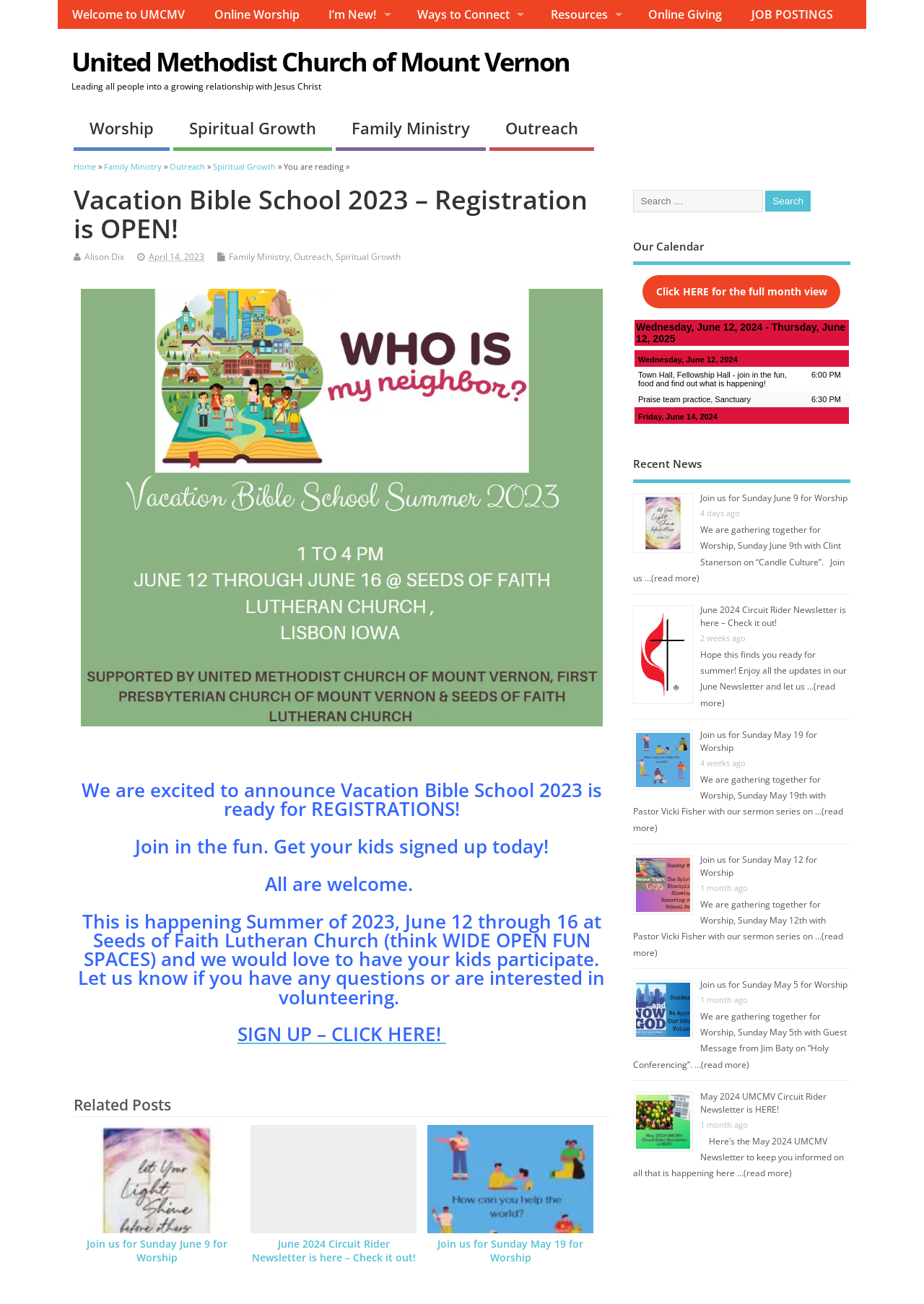Please identify the bounding box coordinates of the element on the webpage that should be clicked to follow this instruction: "Go to the blog". The bounding box coordinates should be given as four float numbers between 0 and 1, formatted as [left, top, right, bottom].

None